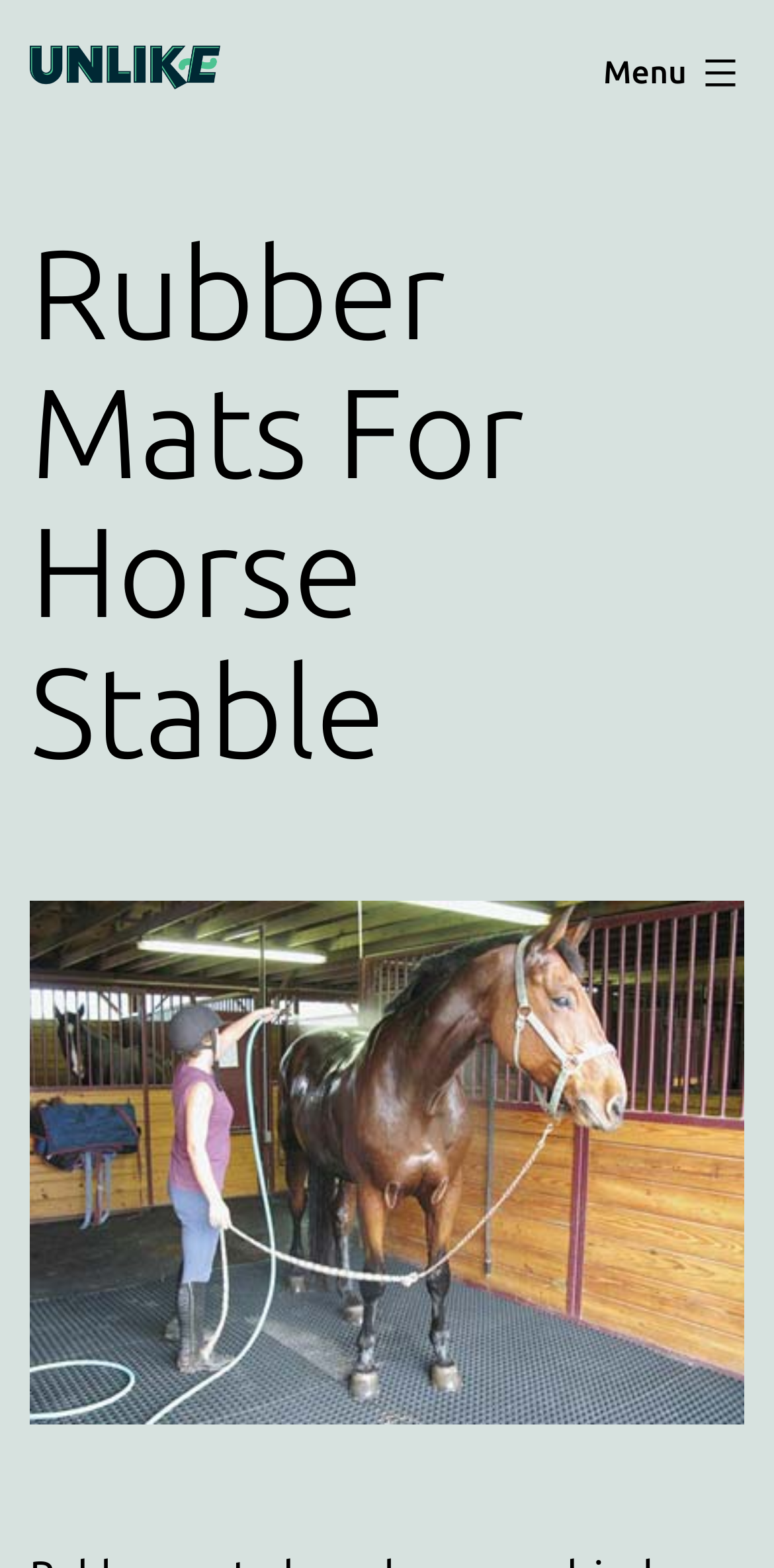What is the main content of the webpage?
Please give a detailed and elaborate answer to the question based on the image.

The main content of the webpage is about rubber mats for horse stables, which is evident from the heading 'Rubber Mats For Horse Stable' and the figure below it, occupying a significant portion of the webpage.